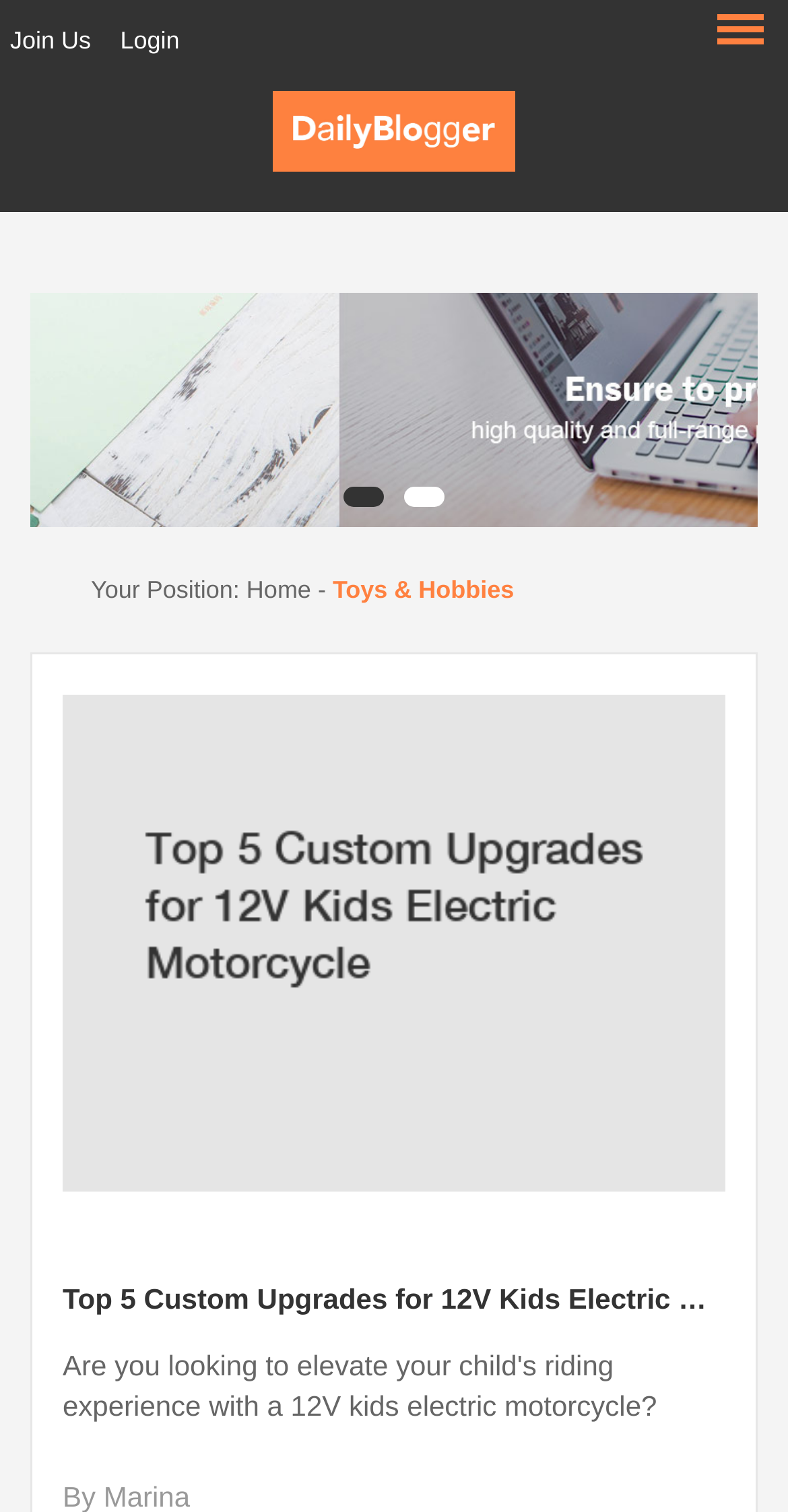What is the topic of the blog post?
Please respond to the question with a detailed and thorough explanation.

The topic of the blog post can be found in the link element with the text 'Are you looking to elevate your child's riding experience with a 12V kids electric motorcycle?' which is located at the bottom of the webpage.